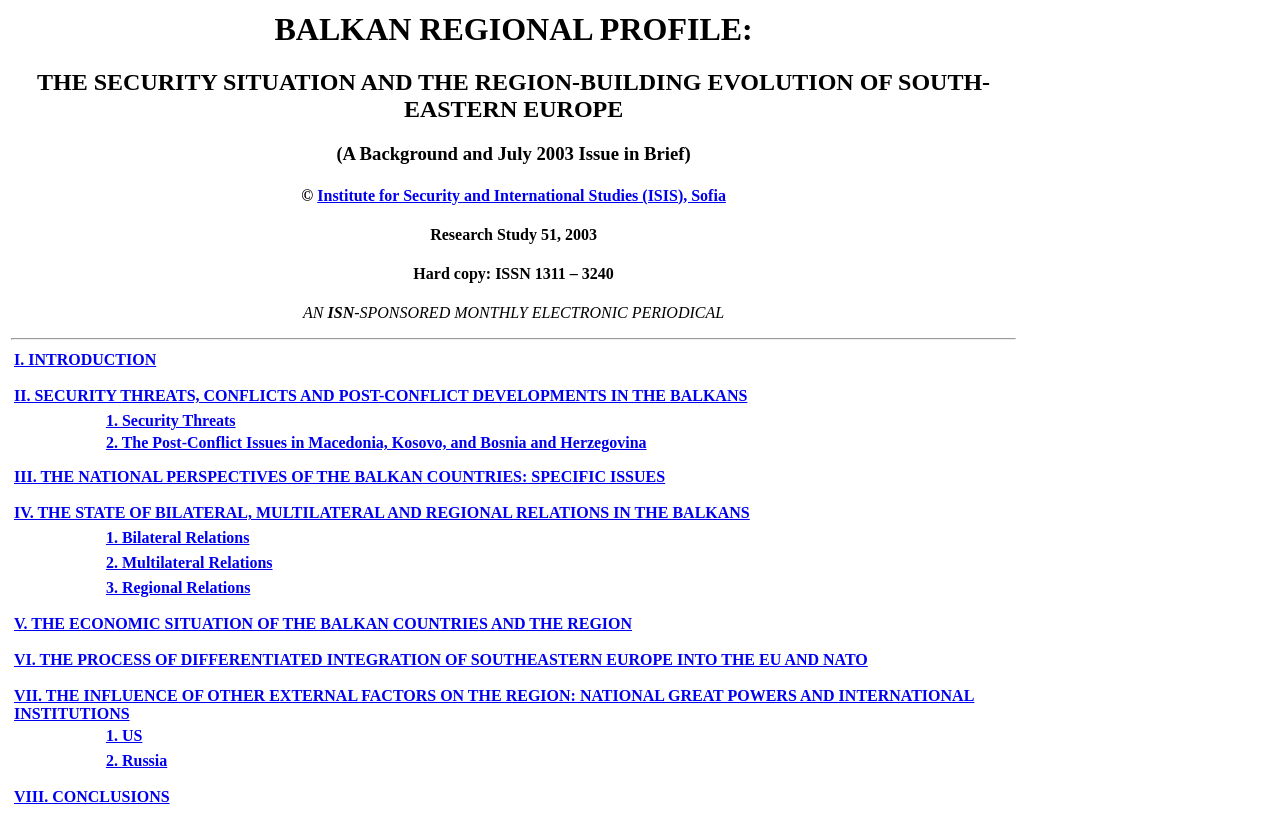Predict the bounding box of the UI element based on the description: "Russia". The coordinates should be four float numbers between 0 and 1, formatted as [left, top, right, bottom].

[0.095, 0.905, 0.131, 0.926]